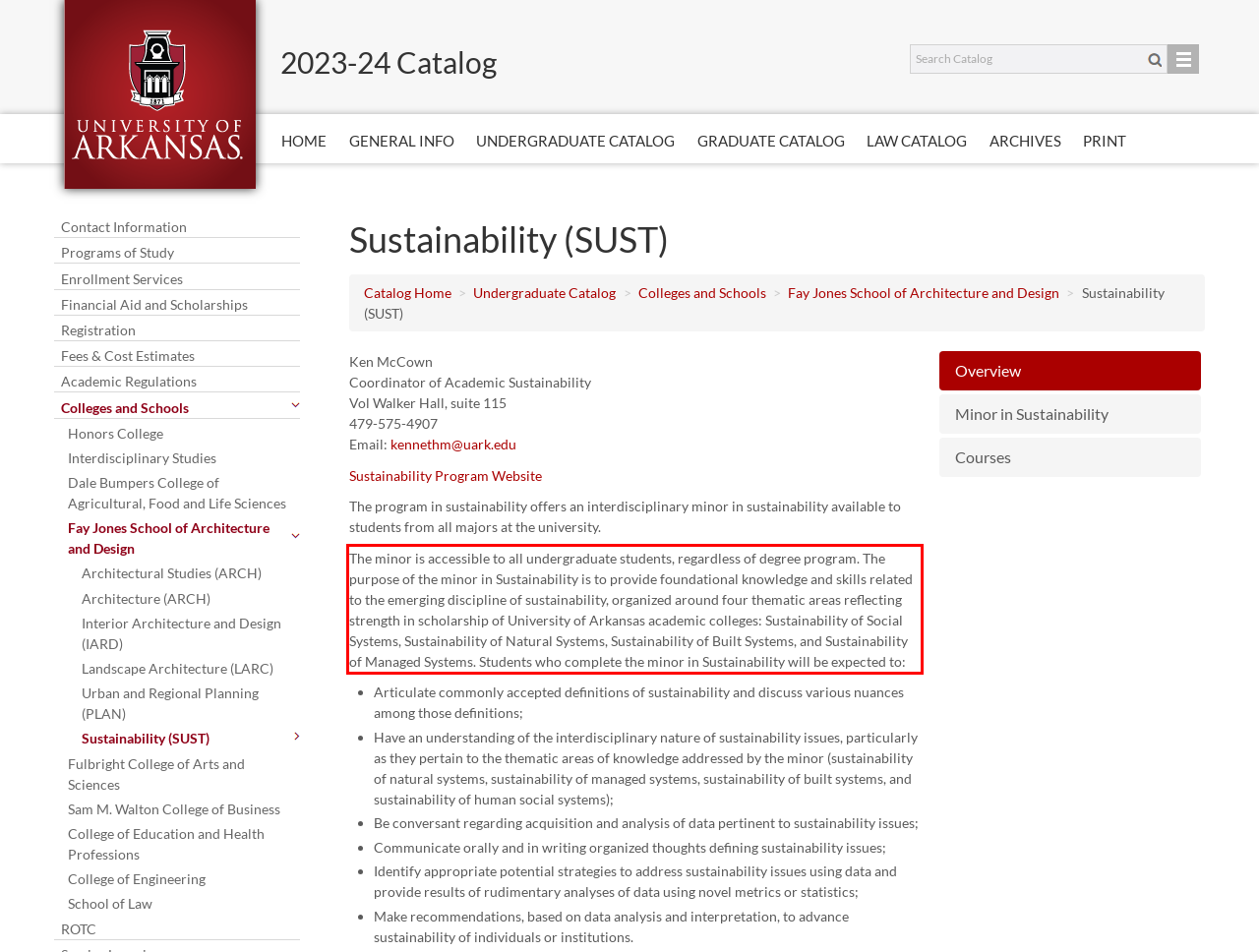Analyze the red bounding box in the provided webpage screenshot and generate the text content contained within.

The minor is accessible to all undergraduate students, regardless of degree program. The purpose of the minor in Sustainability is to provide foundational knowledge and skills related to the emerging discipline of sustainability, organized around four thematic areas reflecting strength in scholarship of University of Arkansas academic colleges: Sustainability of Social Systems, Sustainability of Natural Systems, Sustainability of Built Systems, and Sustainability of Managed Systems. Students who complete the minor in Sustainability will be expected to: